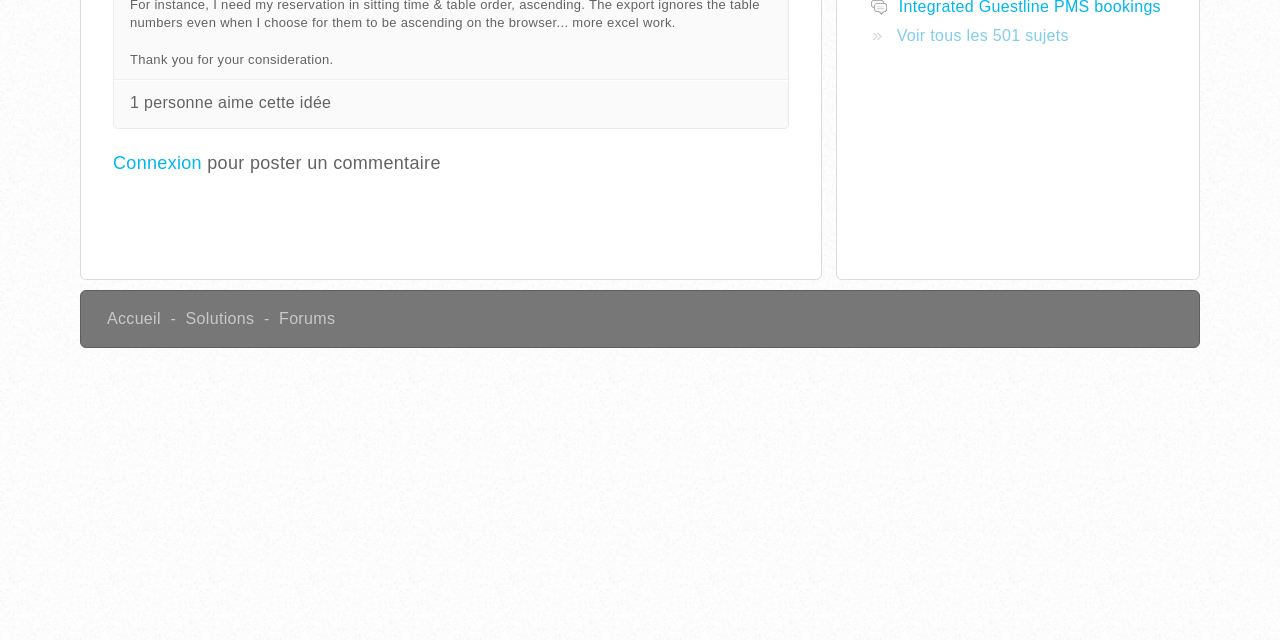Locate the bounding box of the UI element based on this description: "Salle de Réception". Provide four float numbers between 0 and 1 as [left, top, right, bottom].

None